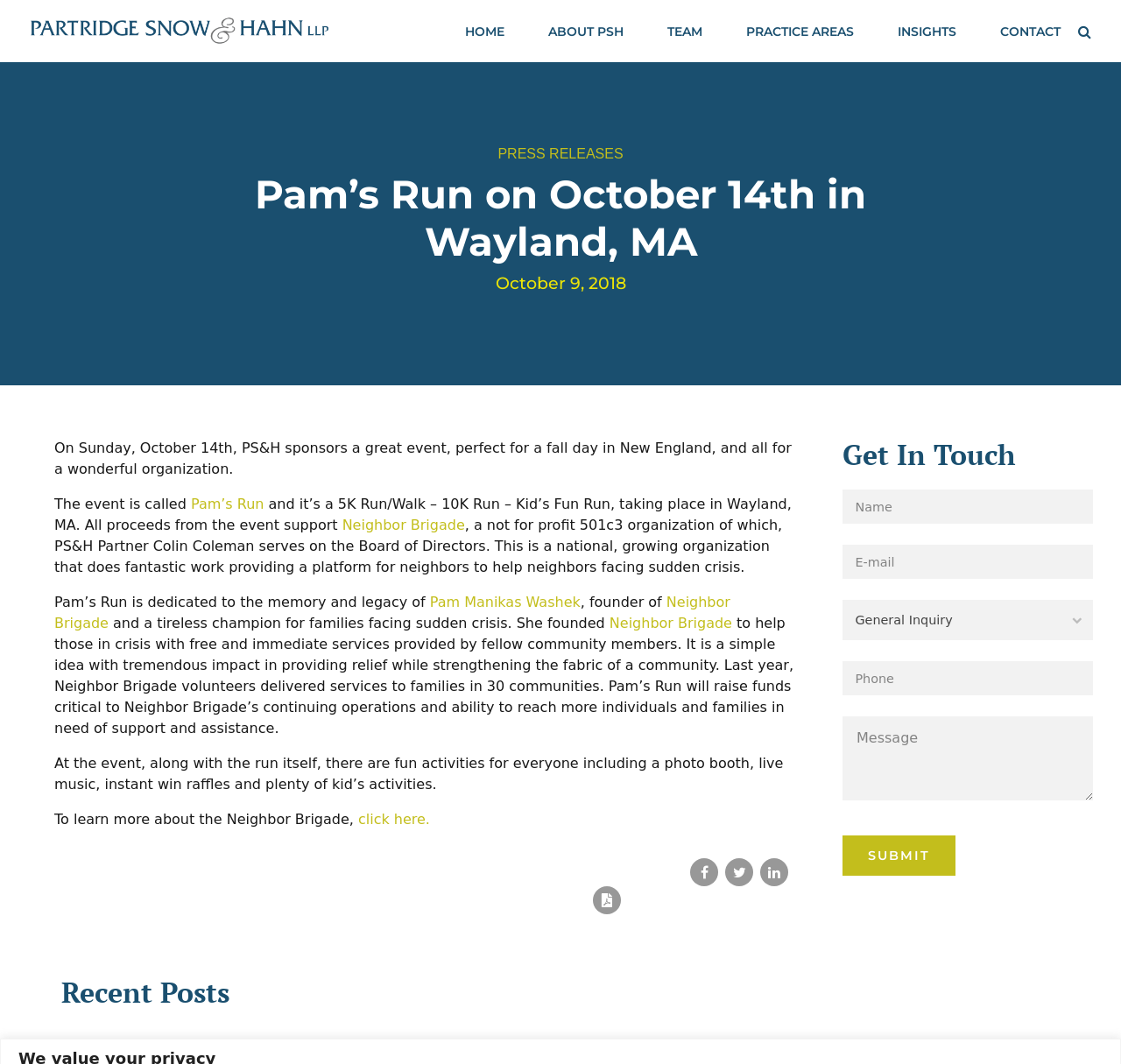Please locate the bounding box coordinates for the element that should be clicked to achieve the following instruction: "Click on the 'CONTACT' link". Ensure the coordinates are given as four float numbers between 0 and 1, i.e., [left, top, right, bottom].

[0.893, 0.01, 0.946, 0.049]